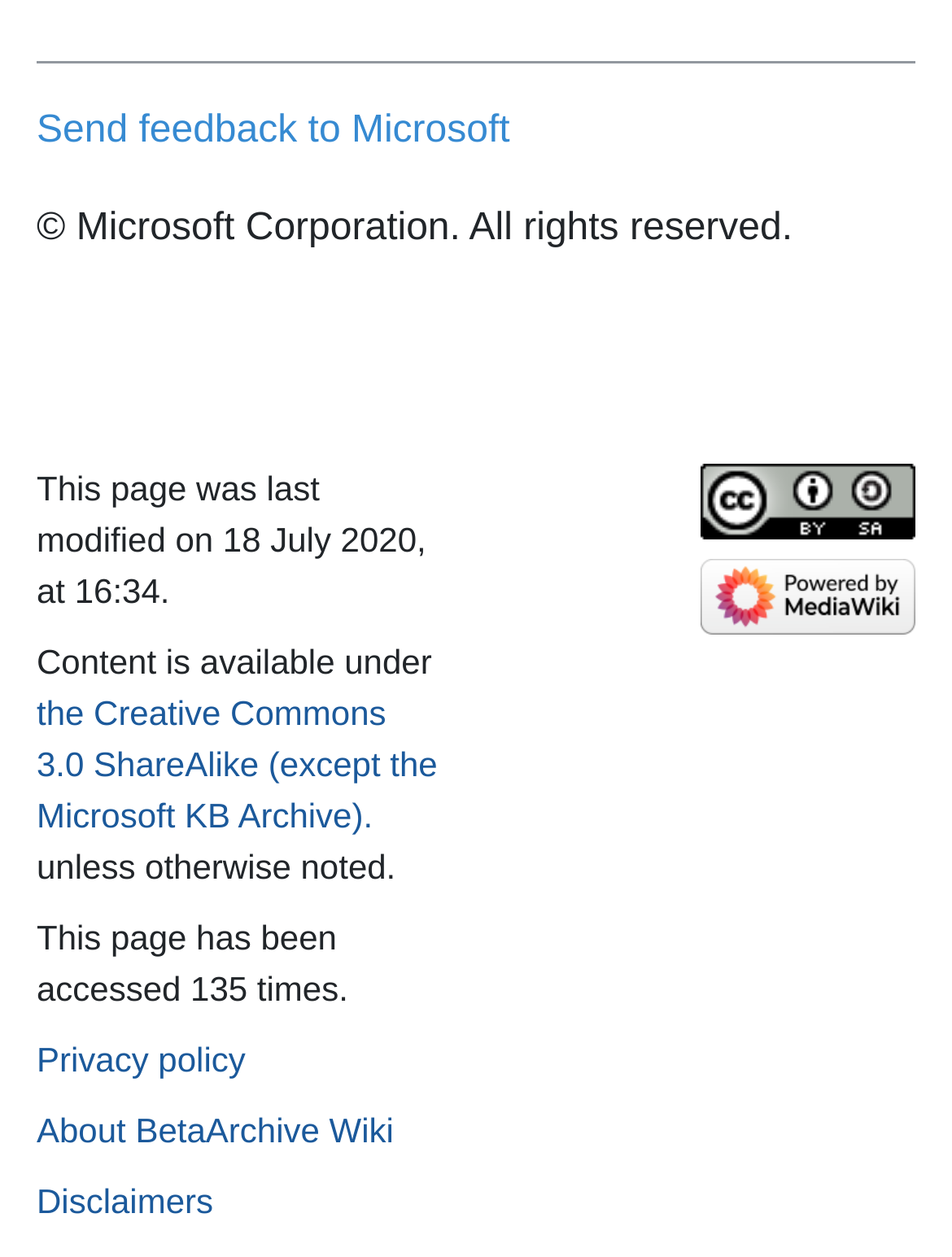What software powers the webpage?
Refer to the image and answer the question using a single word or phrase.

MediaWiki